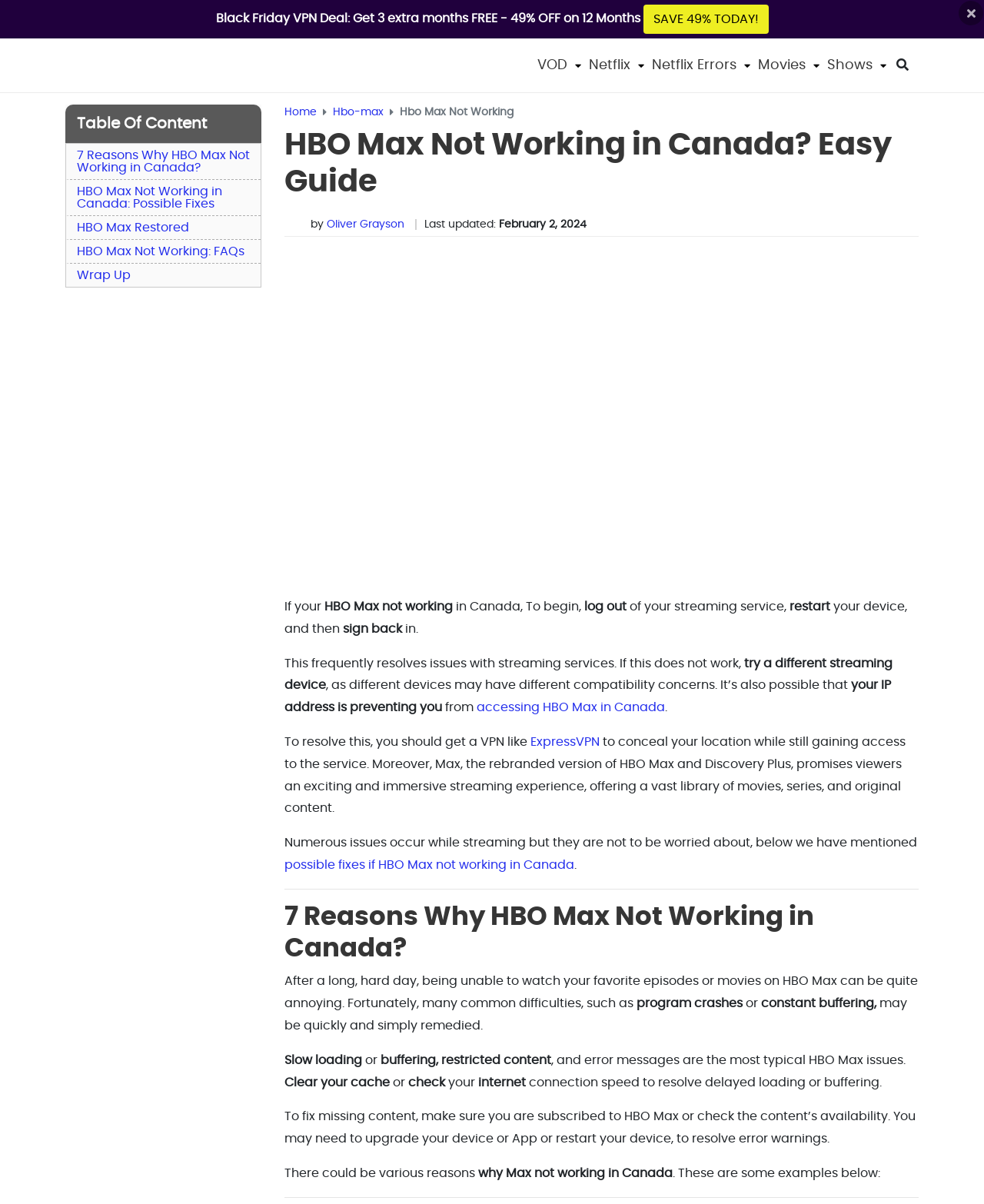Carefully examine the image and provide an in-depth answer to the question: What is the purpose of using a VPN like ExpressVPN?

According to the webpage, the purpose of using a VPN like ExpressVPN is to conceal the location while still gaining access to HBO Max in Canada, which may be blocked due to IP address issues.